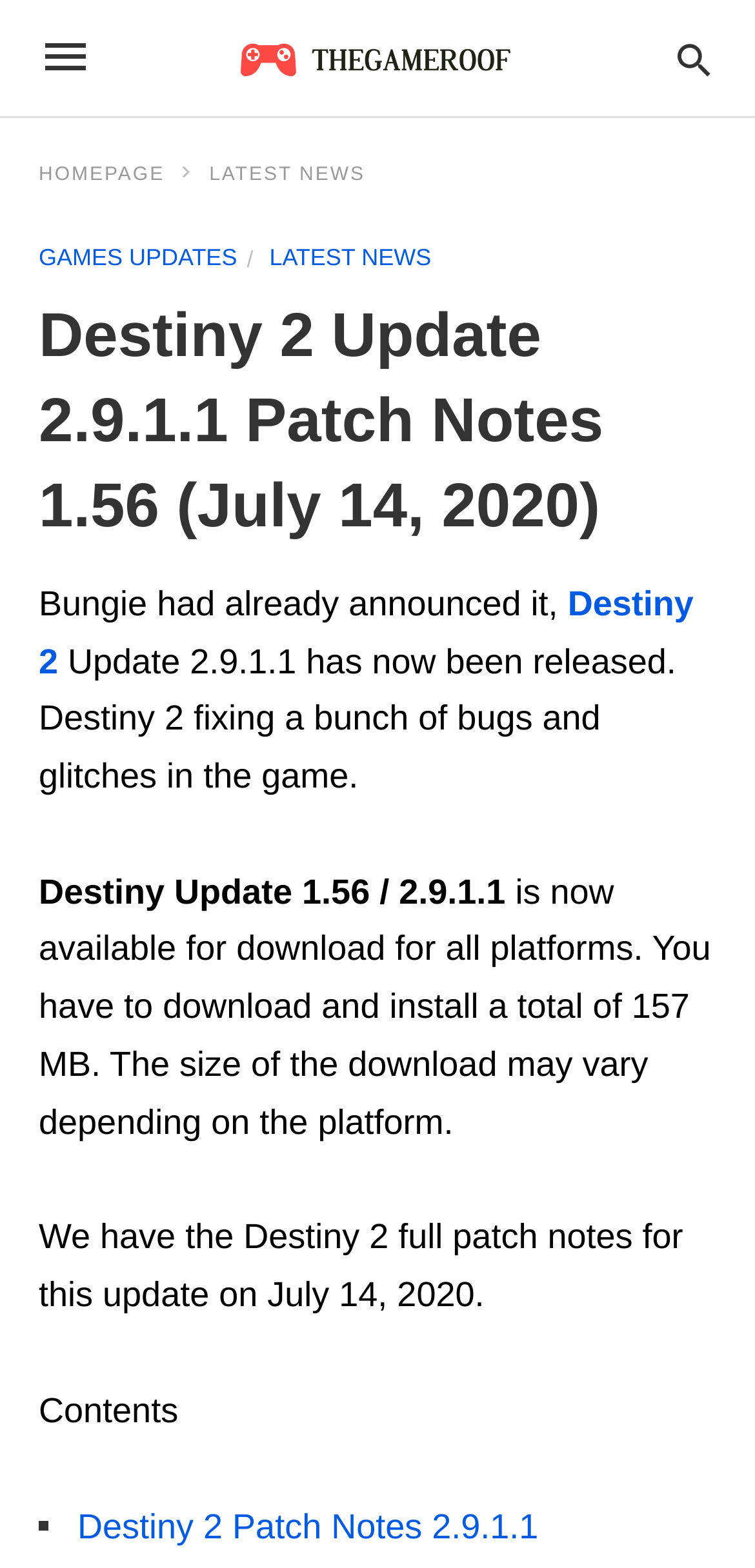What is the title of the patch notes?
Please provide a comprehensive answer based on the information in the image.

I found the title of the patch notes by looking at the link element with the text 'Destiny 2 Patch Notes 2.9.1.1', which is located near the bottom of the webpage. This suggests that the title of the patch notes is 'Destiny 2 Patch Notes 2.9.1.1'.